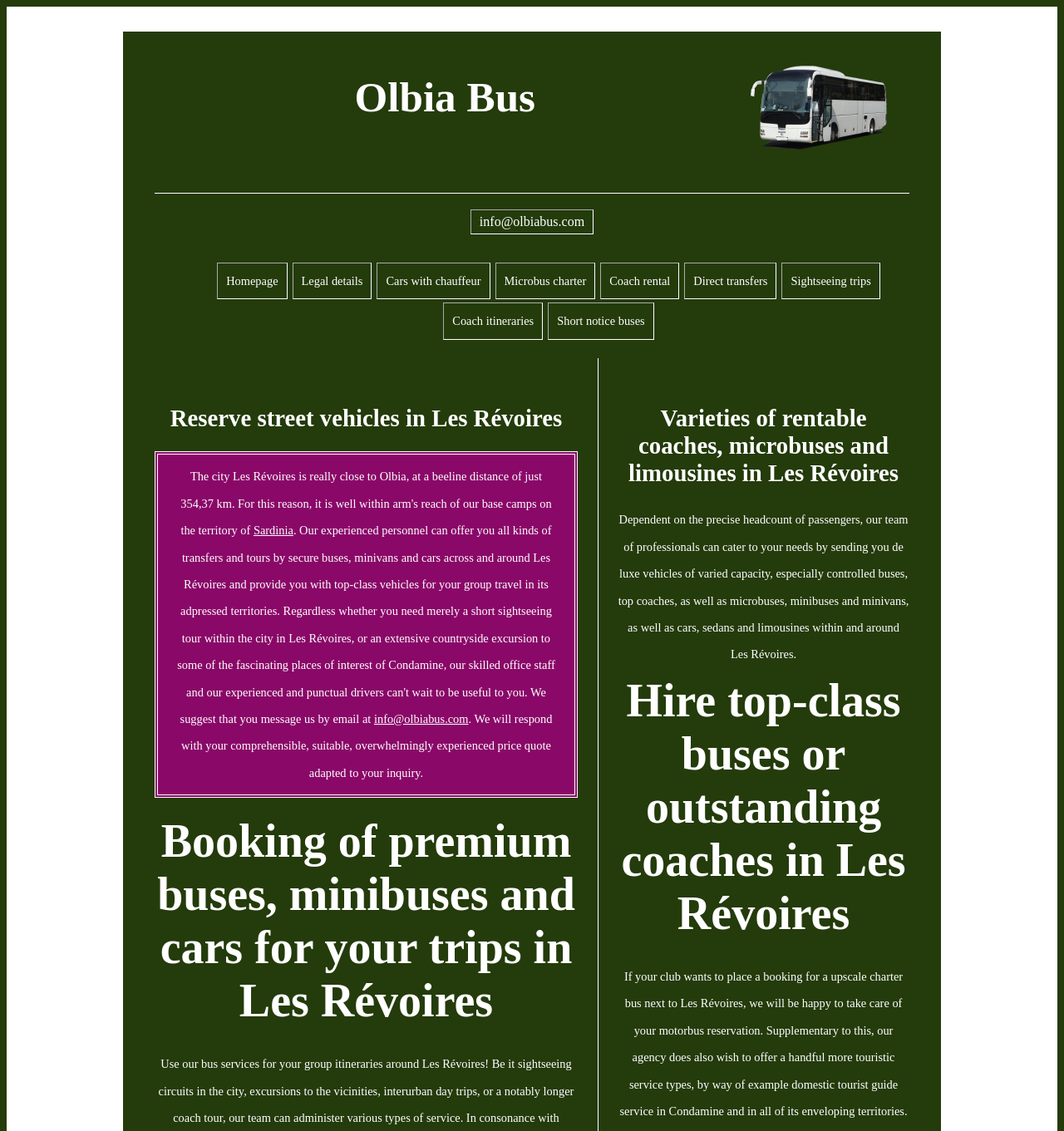Utilize the details in the image to thoroughly answer the following question: What is the company name?

The company name is Olbia Bus, which is mentioned in the heading 'Olbia Bus' at the top of the webpage.